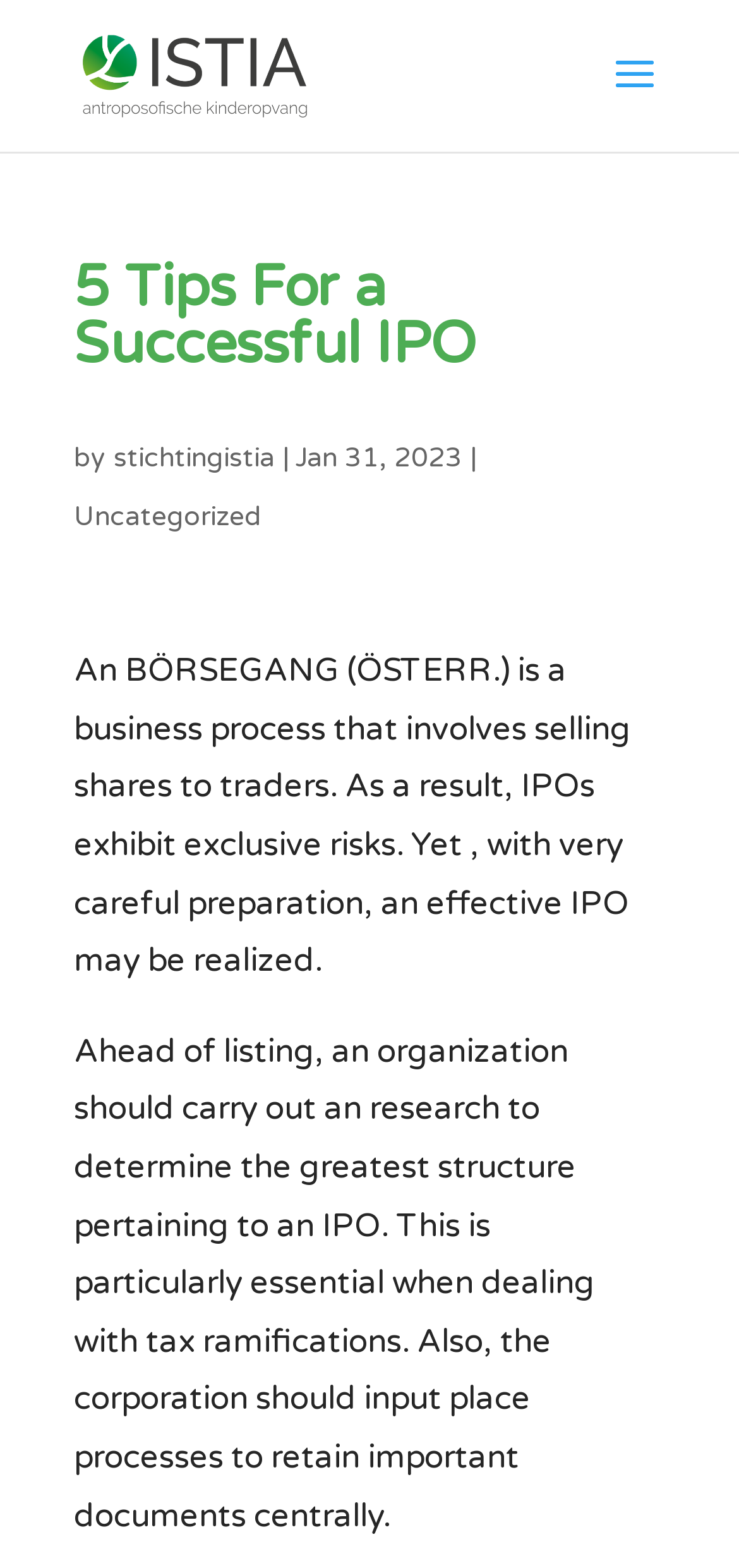What is the category of the article?
Look at the image and answer the question using a single word or phrase.

Uncategorized